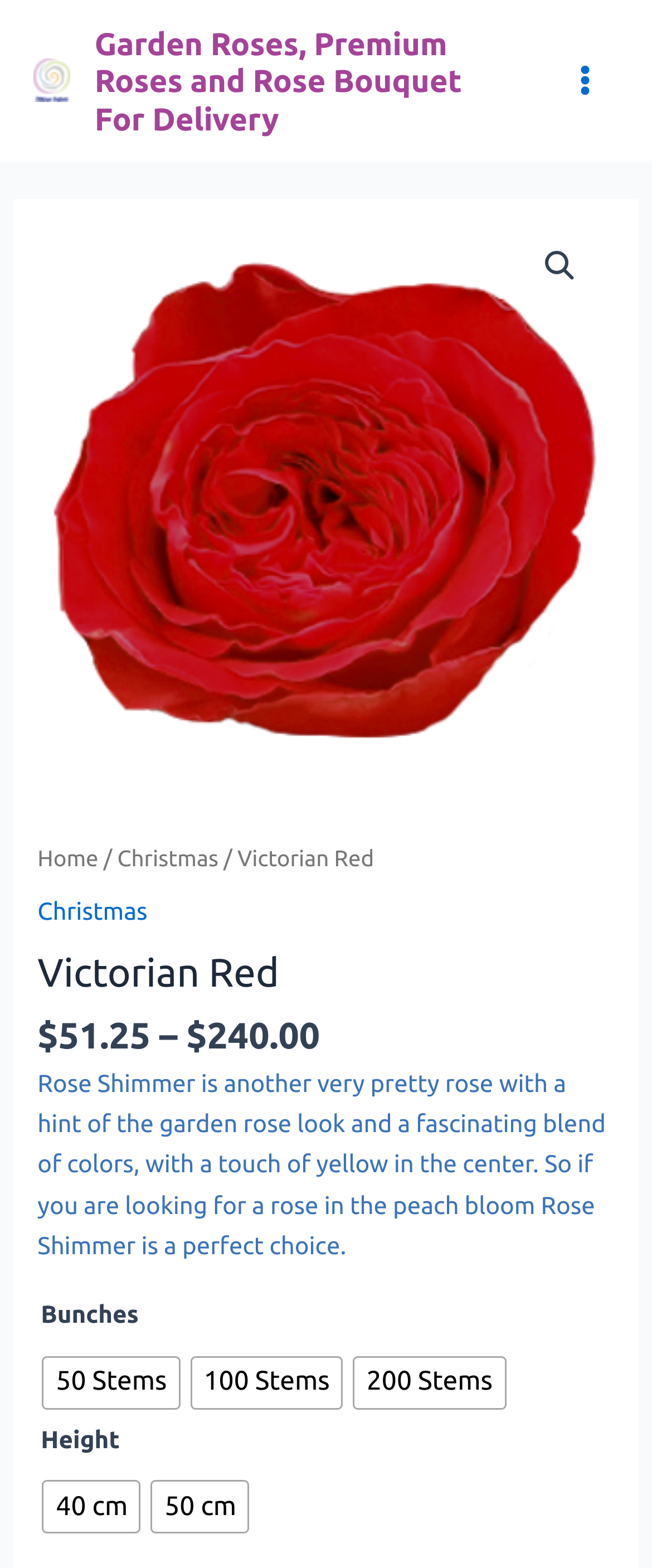Identify the bounding box for the described UI element. Provide the coordinates in (top-left x, top-left y, bottom-right x, bottom-right y) format with values ranging from 0 to 1: Christmas

[0.058, 0.572, 0.226, 0.59]